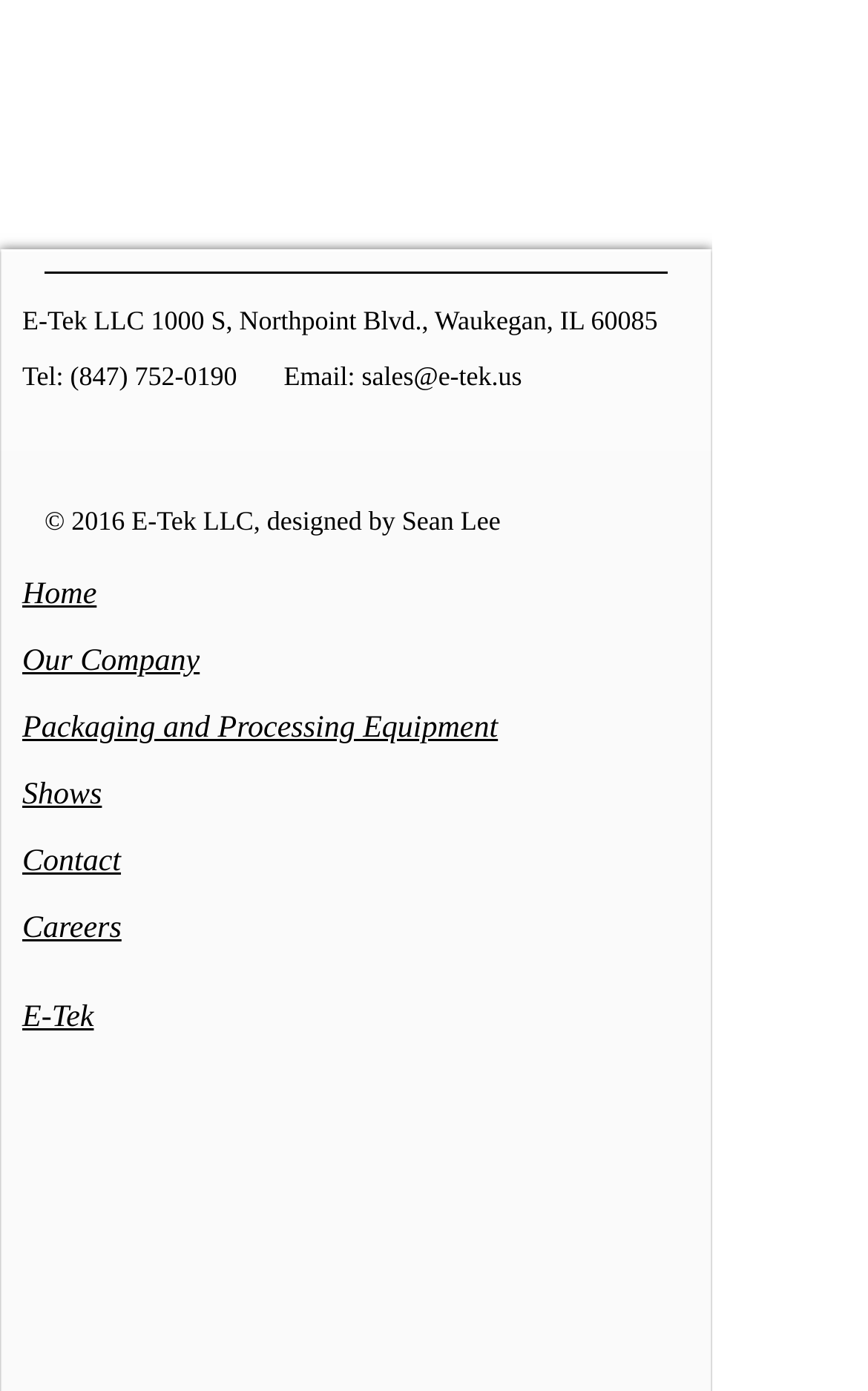Who designed the webpage?
Examine the image and provide an in-depth answer to the question.

The webpage's footer section has a copyright notice that mentions the designer's name, 'designed by Sean Lee'.